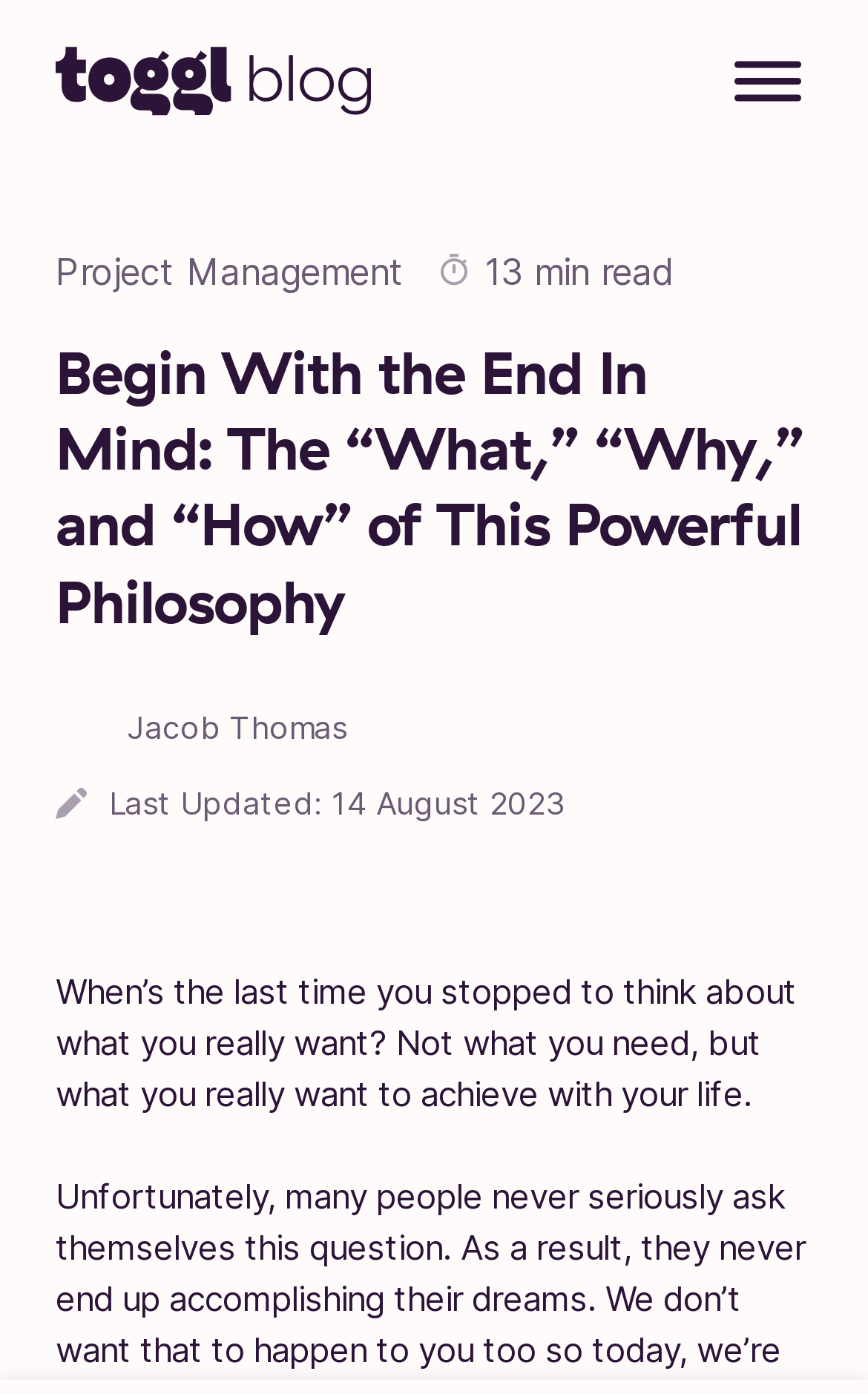Generate a thorough explanation of the webpage's elements.

The webpage appears to be a blog post about the concept of "Beginning with the End in Mind". At the top left, there is a link to "Toggl Blog" accompanied by an image. On the top right, there is a button to toggle the mobile menu. 

Below the top section, there is a header area that spans almost the entire width of the page. Within this header, there are several elements. On the left, there is a link to "Project Management" accompanied by an image. To the right of this link, there is a text indicating the reading time, "13 min read". 

Further down in the header, there is a heading that reads "Begin With the End In Mind: The “What,” “Why,” and “How” of This Powerful Philosophy". Below this heading, there is a link to the post author, Jacob Thomas, accompanied by an image. There are also two timestamps, one indicating the last updated date and the other indicating the original post date.

The main content of the blog post starts below the header area. The first paragraph asks the reader when they last stopped to think about what they really want to achieve in life. The second paragraph elaborates on this question, distinguishing between what one needs and what one really wants to achieve.